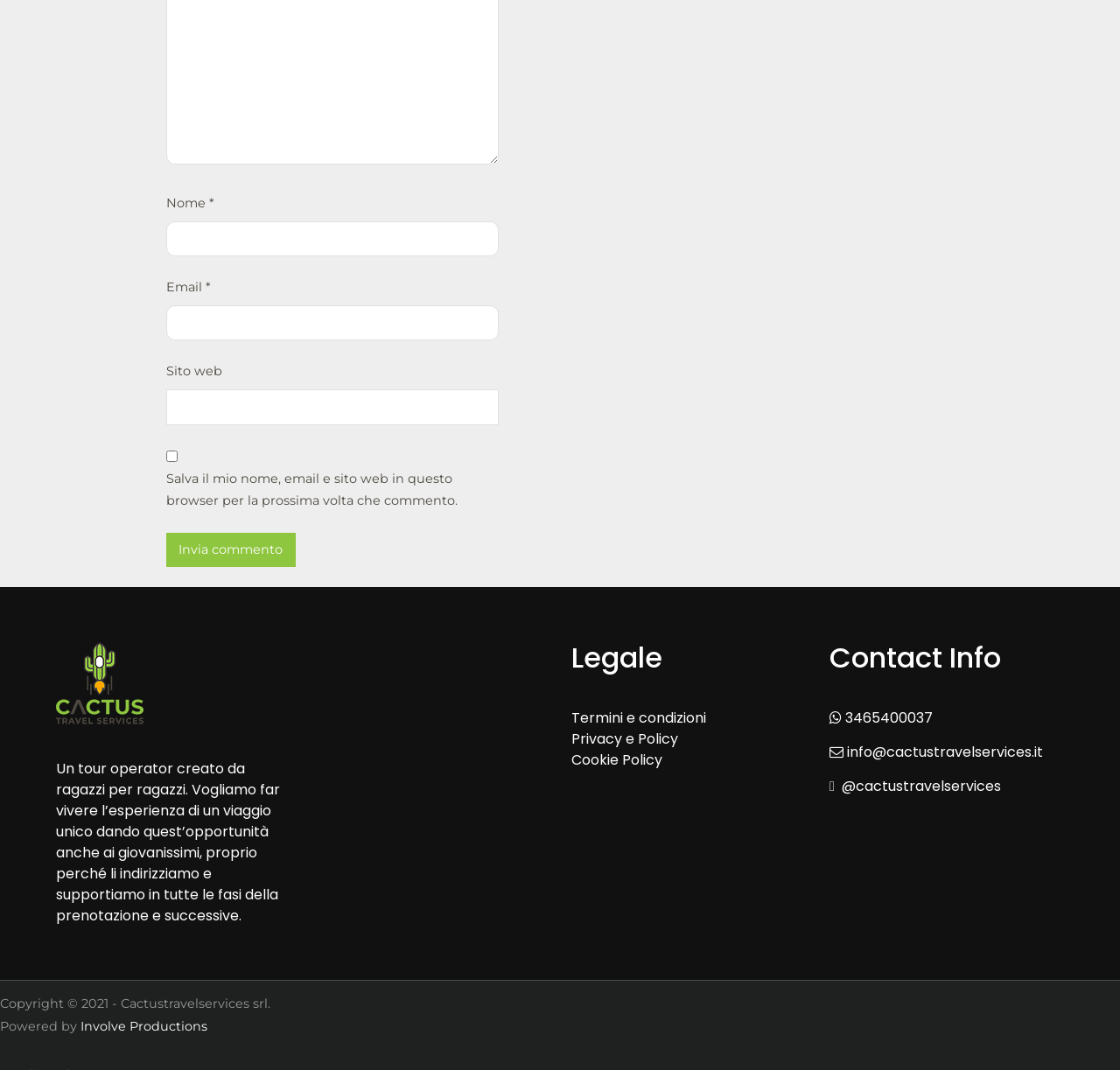Please identify the bounding box coordinates of the element I should click to complete this instruction: 'Enter your name'. The coordinates should be given as four float numbers between 0 and 1, like this: [left, top, right, bottom].

None